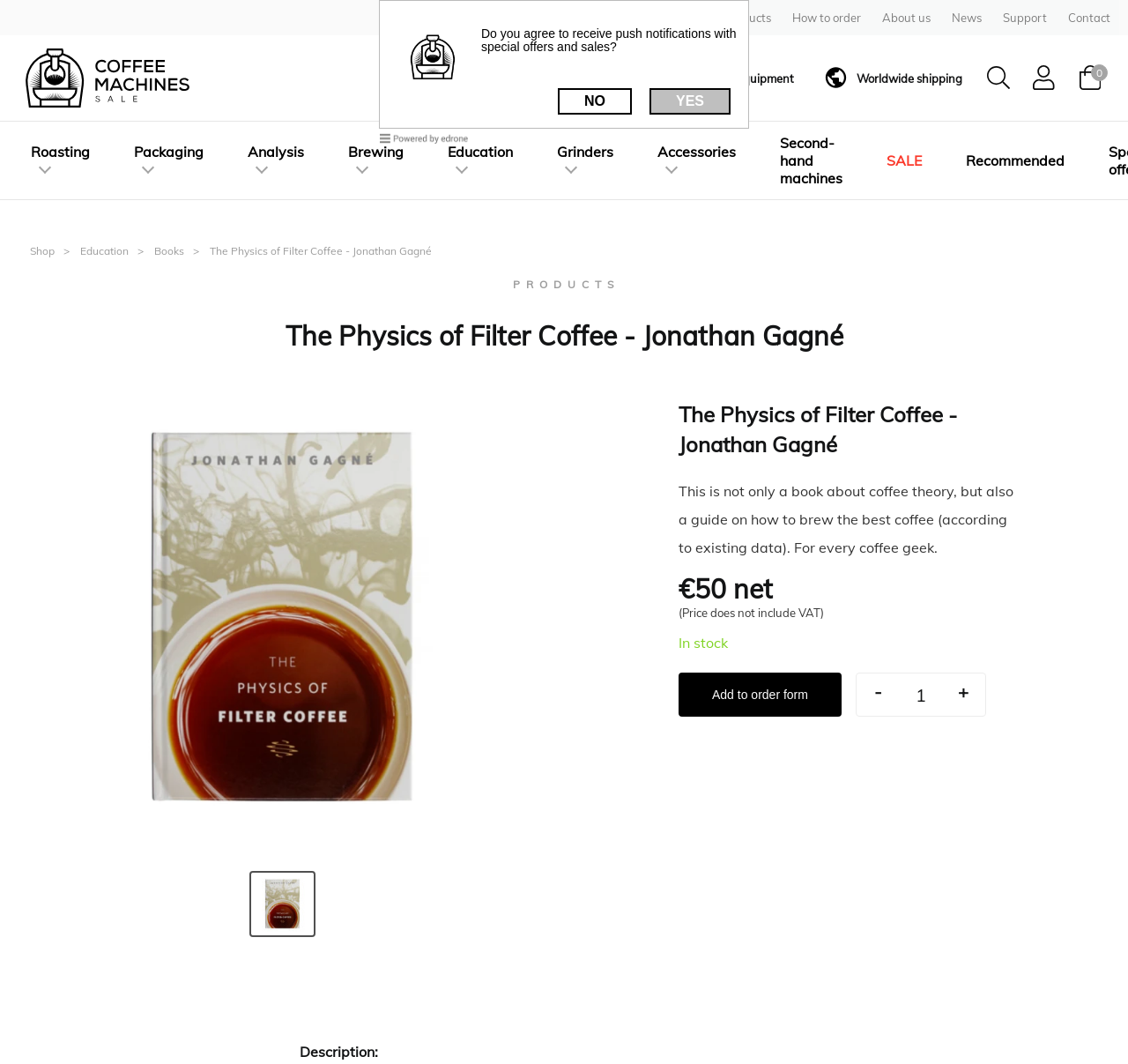Your task is to find and give the main heading text of the webpage.

The Physics of Filter Coffee - ‪Jonathan Gagné